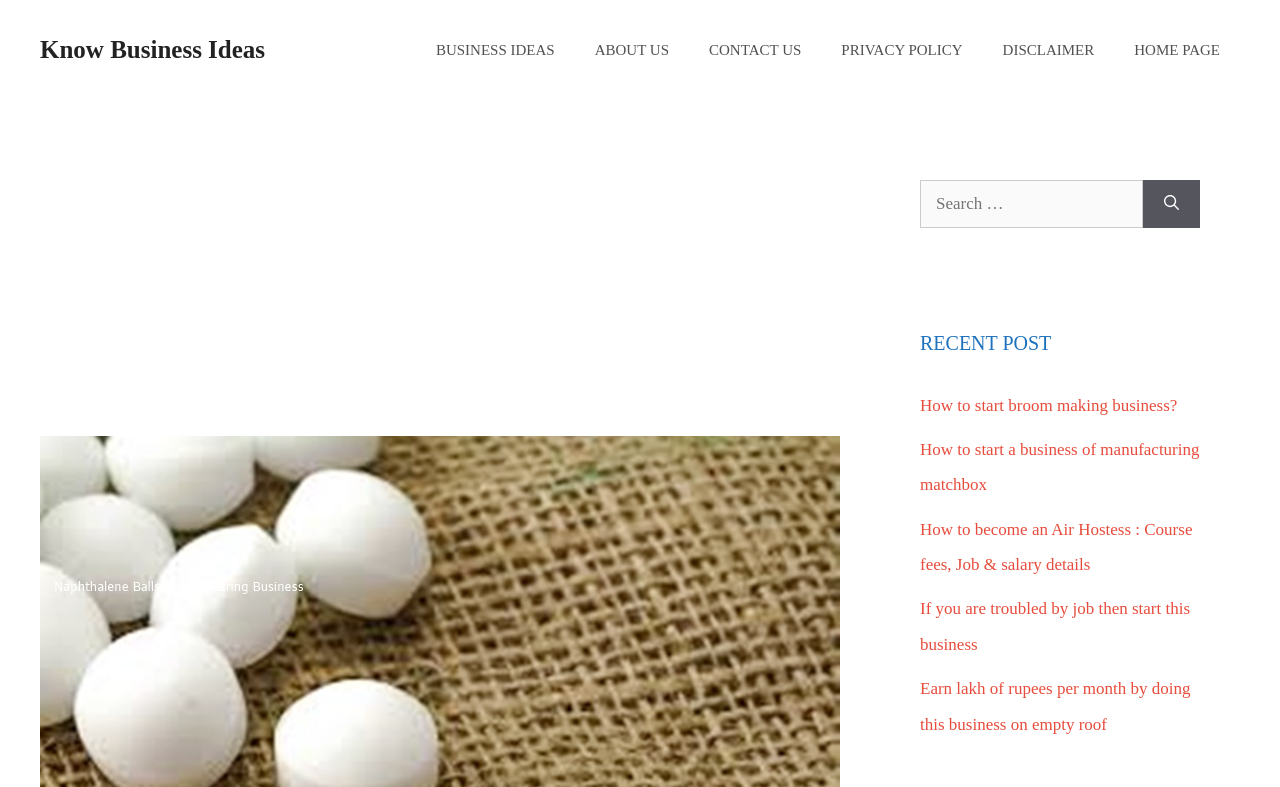What type of content is listed under 'RECENT POST'?
Refer to the image and offer an in-depth and detailed answer to the question.

The webpage has a heading 'RECENT POST' followed by multiple links, such as 'How to start broom making business?', 'How to start a business of manufacturing matchbox', etc. This suggests that the content listed under 'RECENT POST' is related to business ideas and entrepreneurship.